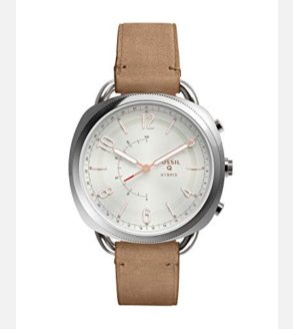Please provide a brief answer to the question using only one word or phrase: 
What is the purpose of the red second hand?

To add a touch of color